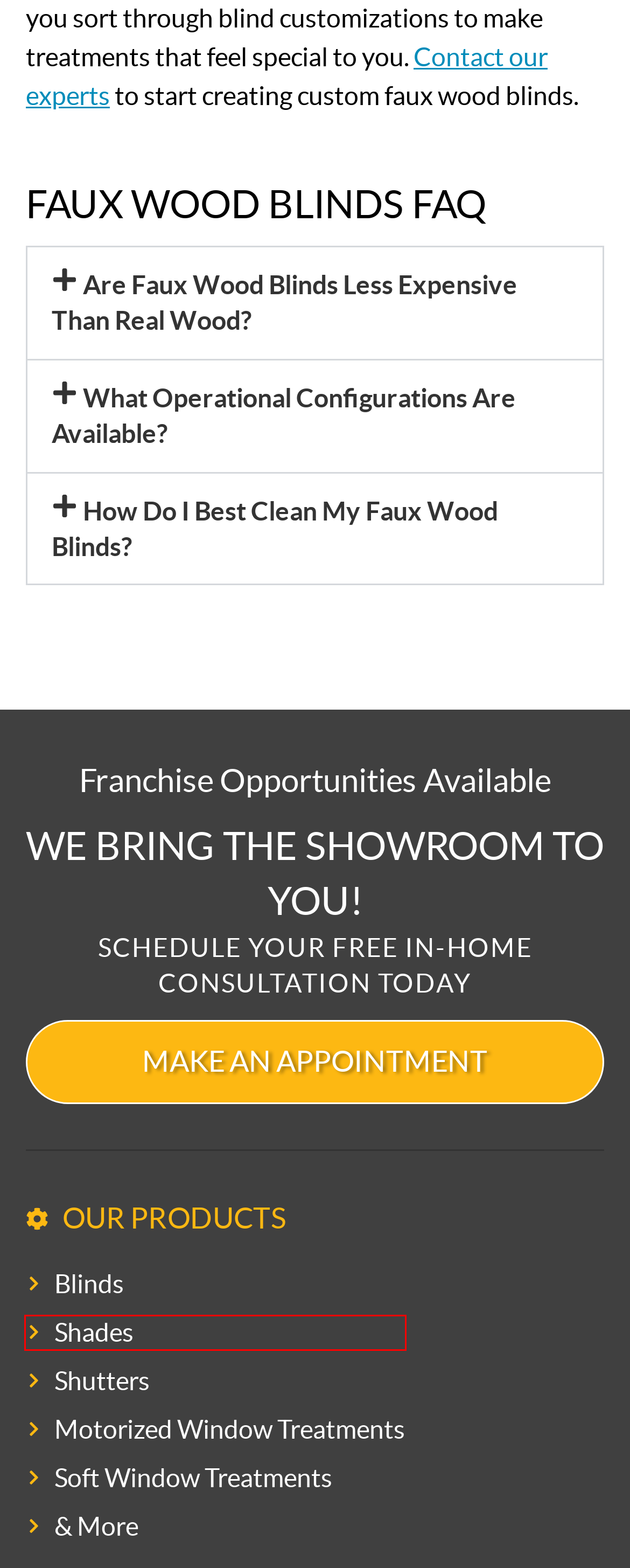You are provided with a screenshot of a webpage that has a red bounding box highlighting a UI element. Choose the most accurate webpage description that matches the new webpage after clicking the highlighted element. Here are your choices:
A. Made in the Shade Blinds & More Franchise
B. Custom Shades in Little Rock, AR - madeintheshadelr.com
C. Custom Window Treatments - Made in the Shade Solutions
D. Accessibility - Made in the Shade Little Rock
E. Soft Window Treatments Little Rock AR - madeintheshadelr.com
F. Motorized Window Treatments - madeintheshadelr.com
G. Custom Blinds in Little Rock, AR - madeintheshadelr.com
H. Window Shutters in Little Rock, AR - madeintheshadelr.com

B